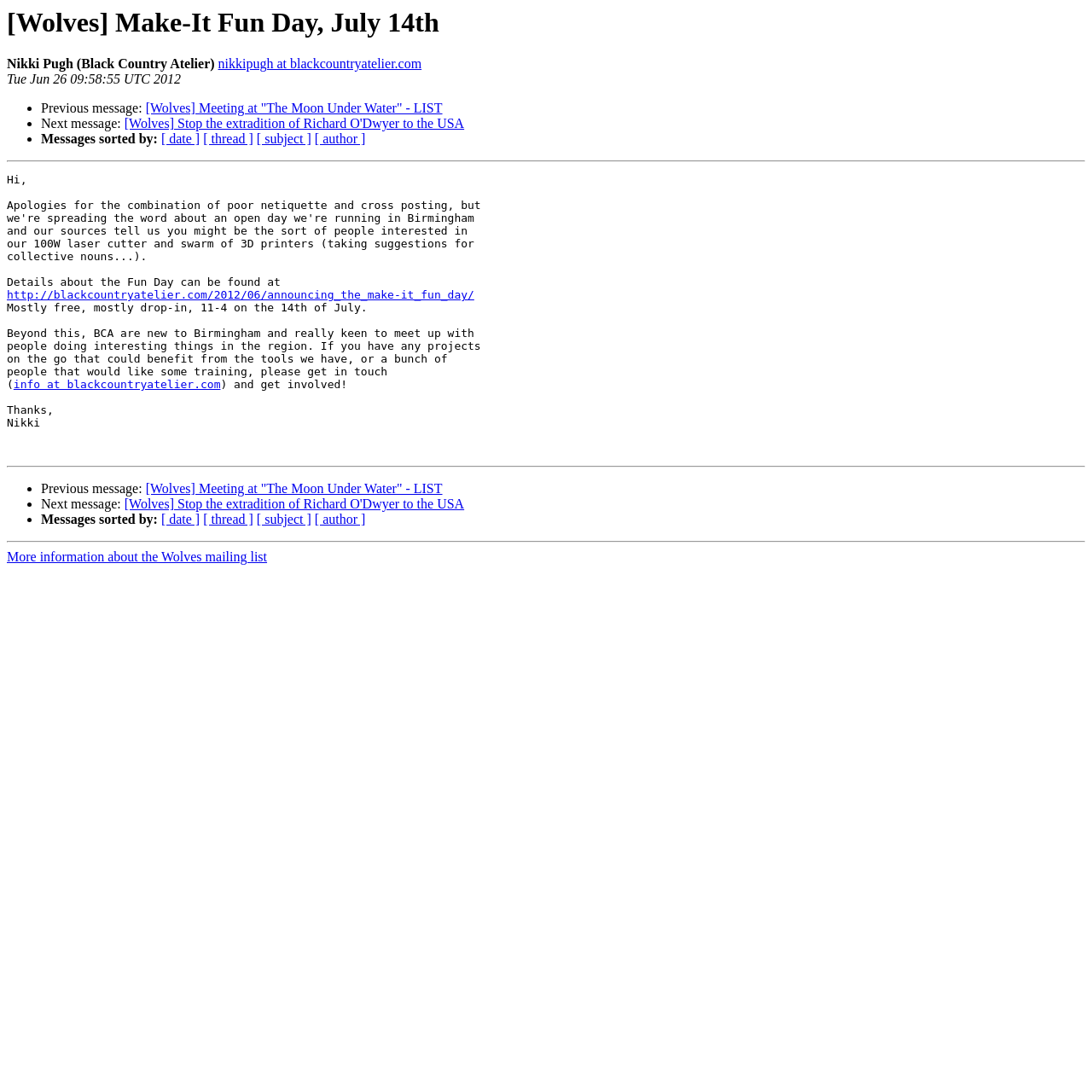Specify the bounding box coordinates of the area that needs to be clicked to achieve the following instruction: "View Nikki Pugh's email".

[0.2, 0.052, 0.386, 0.065]